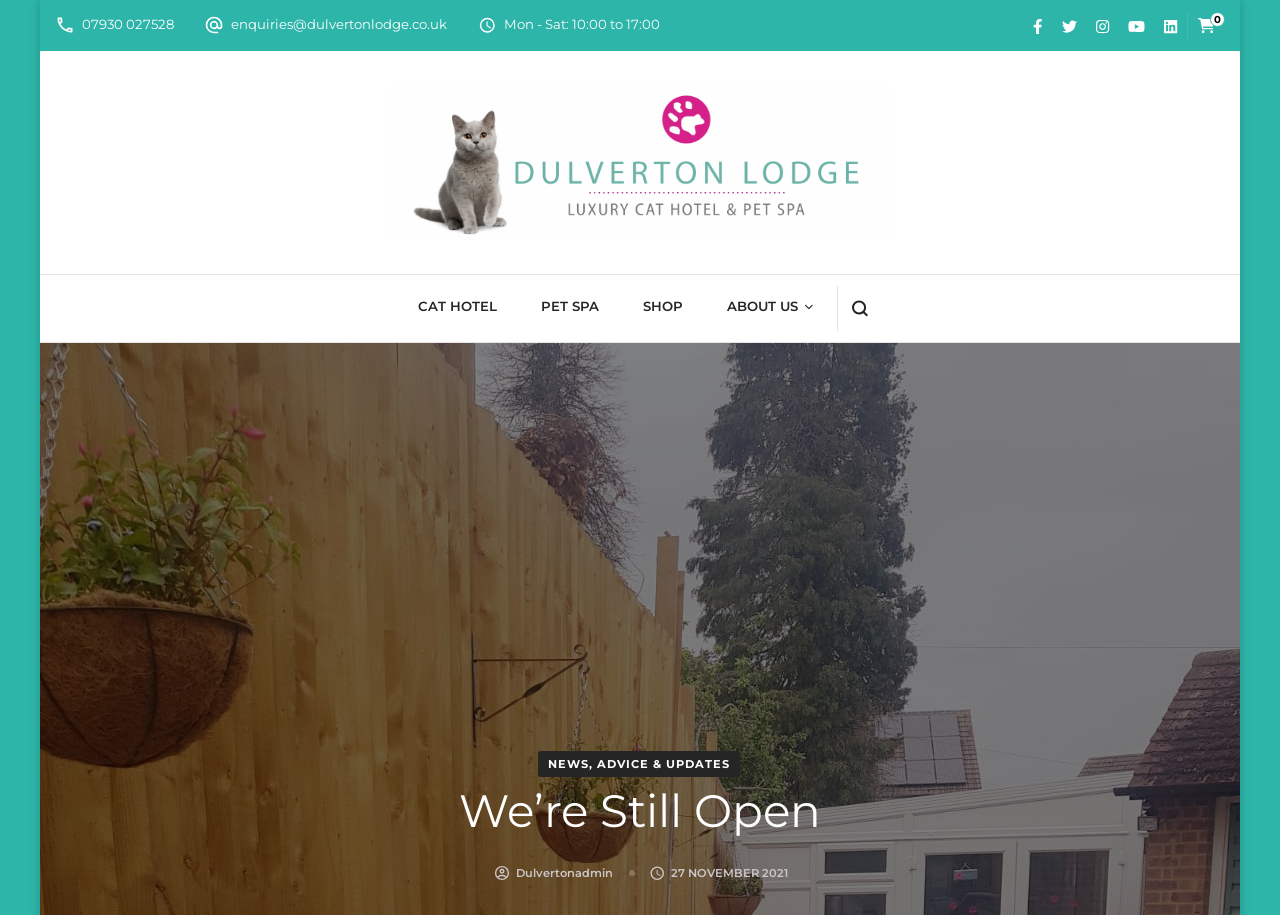Determine the coordinates of the bounding box that should be clicked to complete the instruction: "Open the search form". The coordinates should be represented by four float numbers between 0 and 1: [left, top, right, bottom].

[0.654, 0.313, 0.689, 0.362]